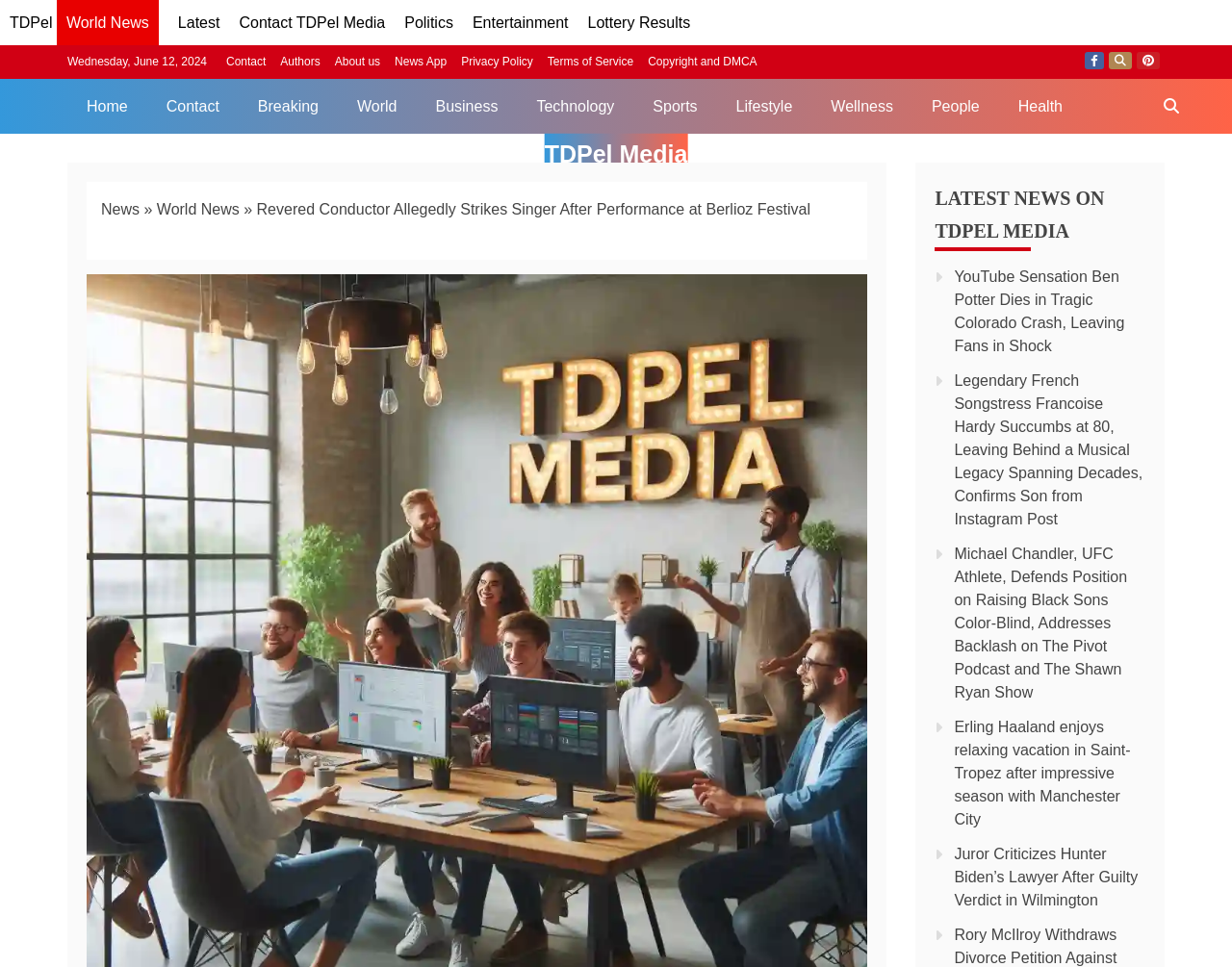Specify the bounding box coordinates of the element's region that should be clicked to achieve the following instruction: "View LinkedIn Profile". The bounding box coordinates consist of four float numbers between 0 and 1, in the format [left, top, right, bottom].

None